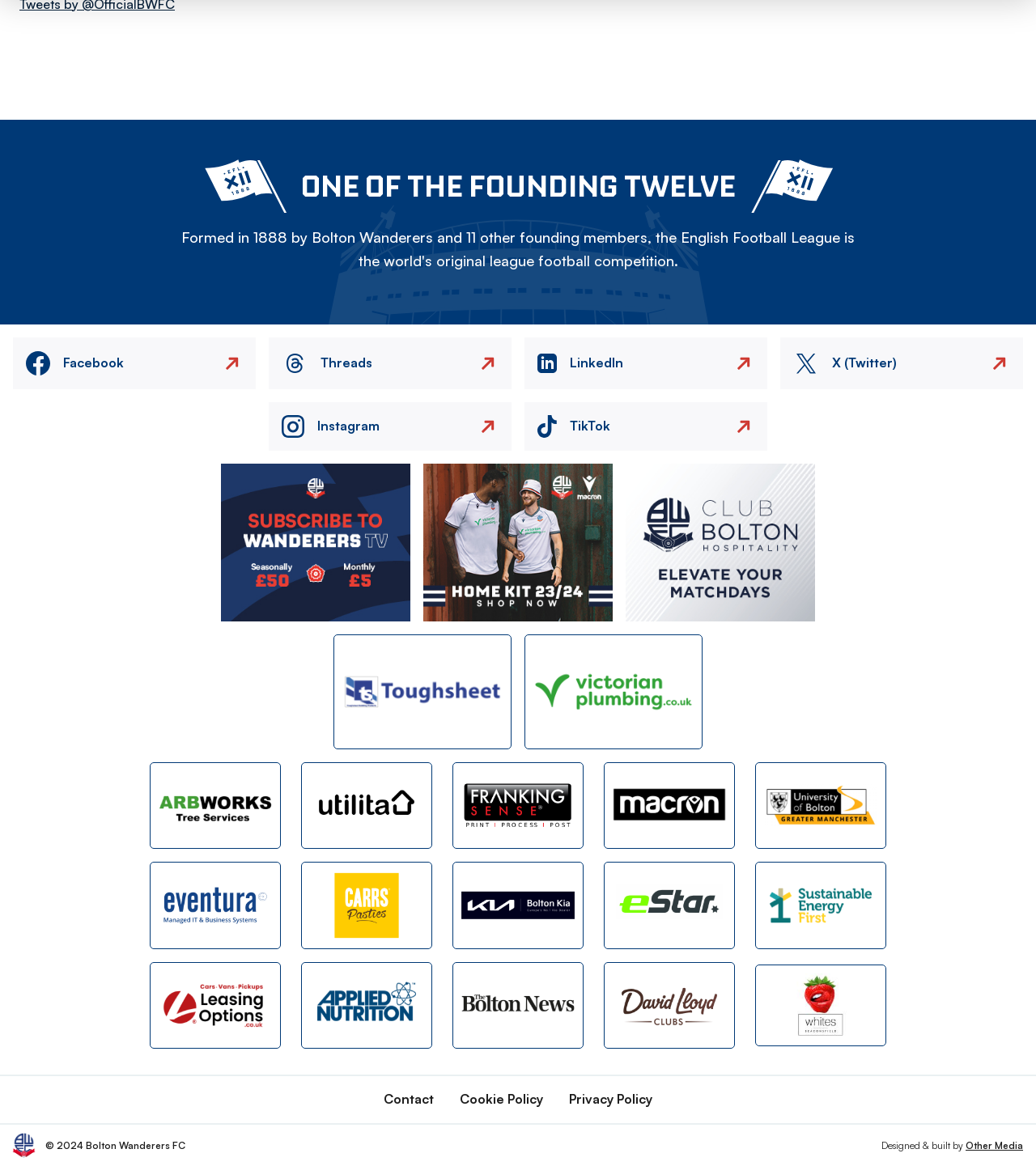Given the element description Gaming Headphones HD807, predict the bounding box coordinates for the UI element in the webpage screenshot. The format should be (top-left x, top-left y, bottom-right x, bottom-right y), and the values should be between 0 and 1.

None